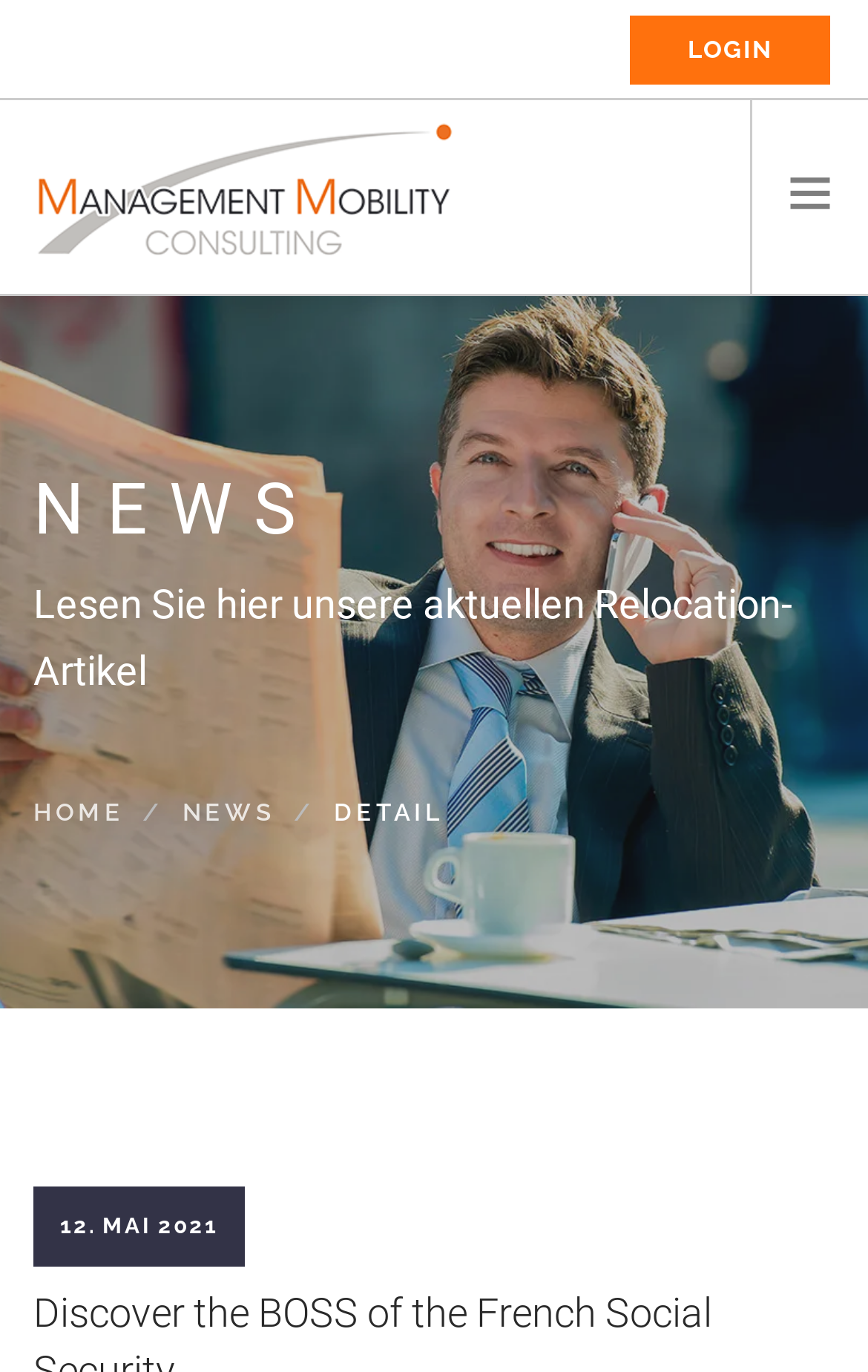Please provide the bounding box coordinates for the element that needs to be clicked to perform the following instruction: "view Car Transport". The coordinates should be given as four float numbers between 0 and 1, i.e., [left, top, right, bottom].

None